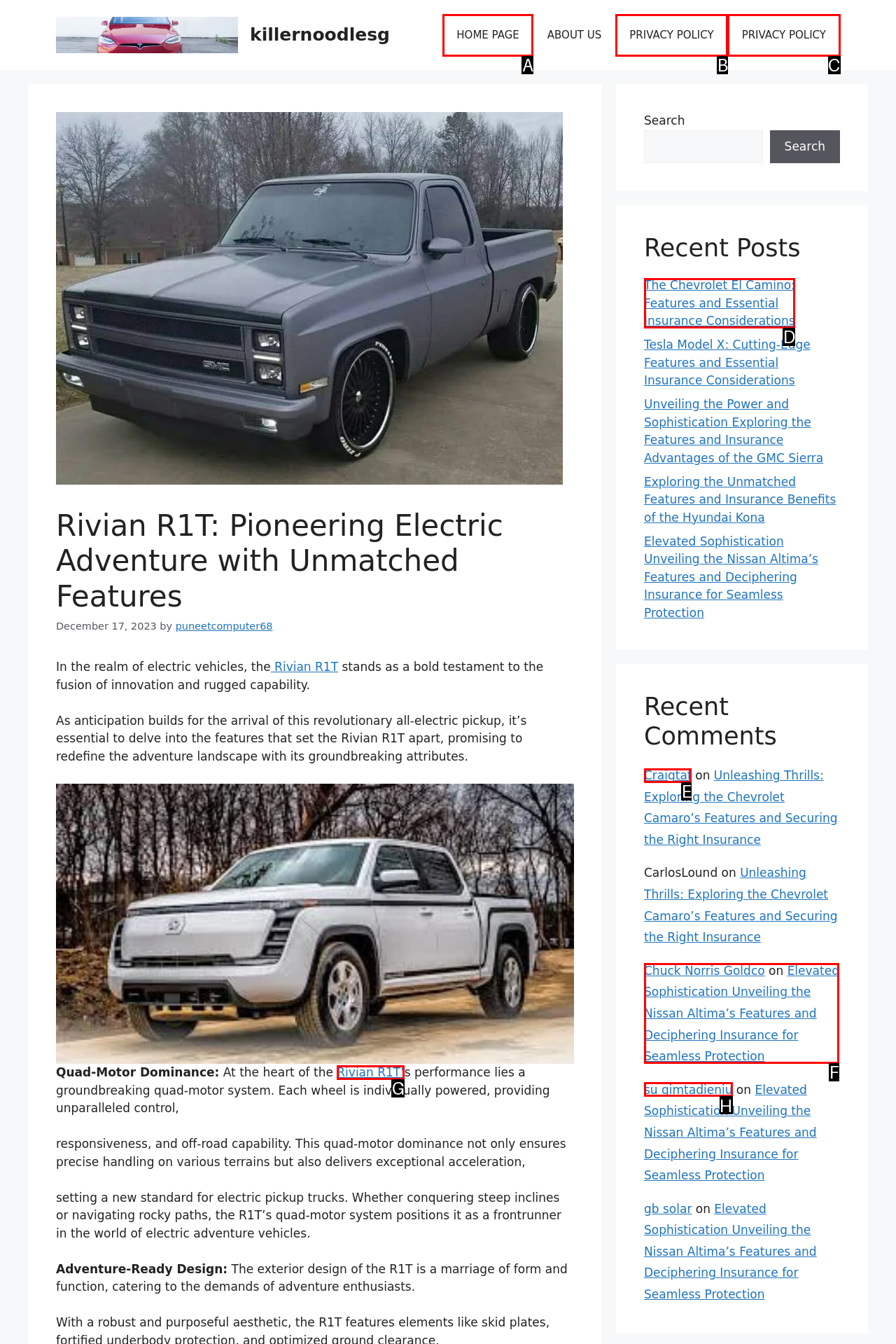Examine the description: HOME PAGE and indicate the best matching option by providing its letter directly from the choices.

A